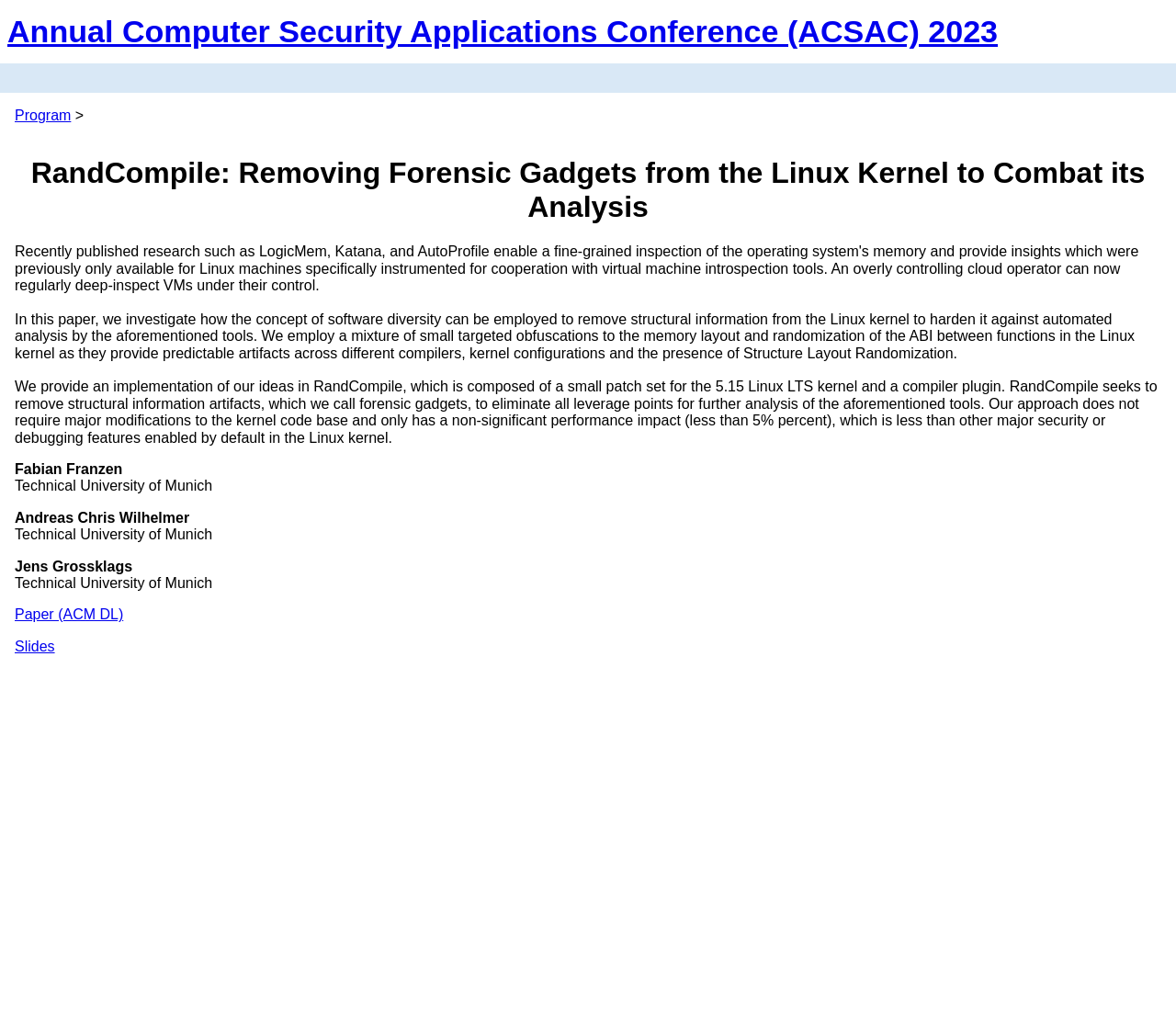Bounding box coordinates are specified in the format (top-left x, top-left y, bottom-right x, bottom-right y). All values are floating point numbers bounded between 0 and 1. Please provide the bounding box coordinate of the region this sentence describes: Paper (ACM DL)

[0.012, 0.589, 0.105, 0.604]